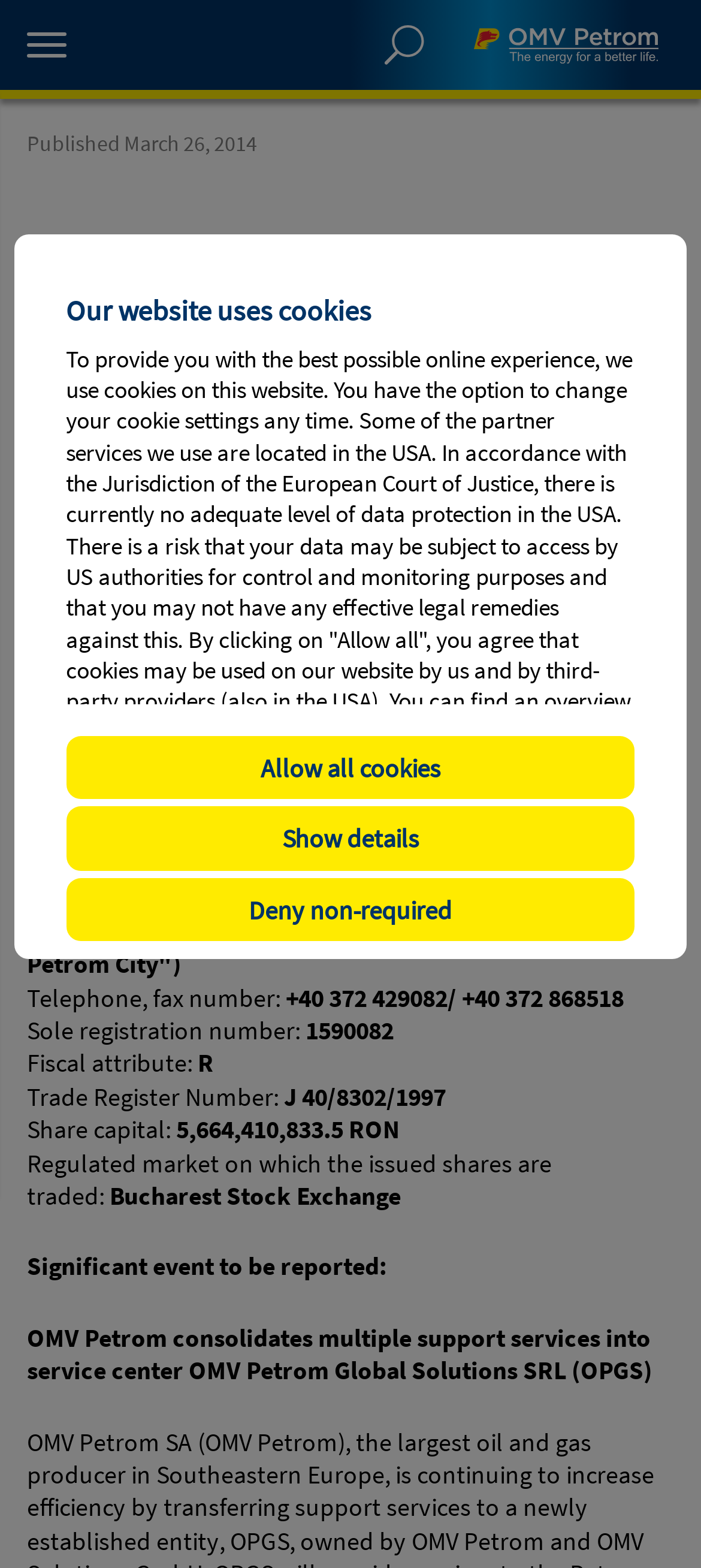Describe in detail what you see on the webpage.

The webpage is an Ad-hoc report from OMV Petrom, a Romanian oil and gas company. At the top, there is a cookie consent dialog with a heading "Our website uses cookies" and a brief description of the cookie policy. Below the dialog, there are three buttons: "Show details", "Deny non-required", and "Allow all cookies".

On the top-left corner, there is a link "Skip Navigation". Next to it, there is an image that serves as a link to the homepage. Below the image, there are several links to different OMV Group websites, including OMV.com, OMV.ro, Petrom.ro, and Petrom.md.

The main content of the webpage is the Ad-hoc report, which is divided into several sections. The first section displays the report's title, "Ad-hoc report - OMV Petrom consolidates multiple support services into service center OMV Petrom Global Solutions SRL", and a brief description of the report's content. Below the title, there is a section with the report's details, including the date of report, name of issuer, headquarters, telephone and fax number, sole registration number, fiscal attribute, trade register number, share capital, and regulated market on which the issued shares are traded.

The main content of the report is presented in a structured format, with headings and paragraphs of text. The report describes the consolidation of multiple support services into a service center, OMV Petrom Global Solutions SRL (OPGS). The text is dense and informative, with no images or graphics apart from the links and the cookie consent dialog at the top.